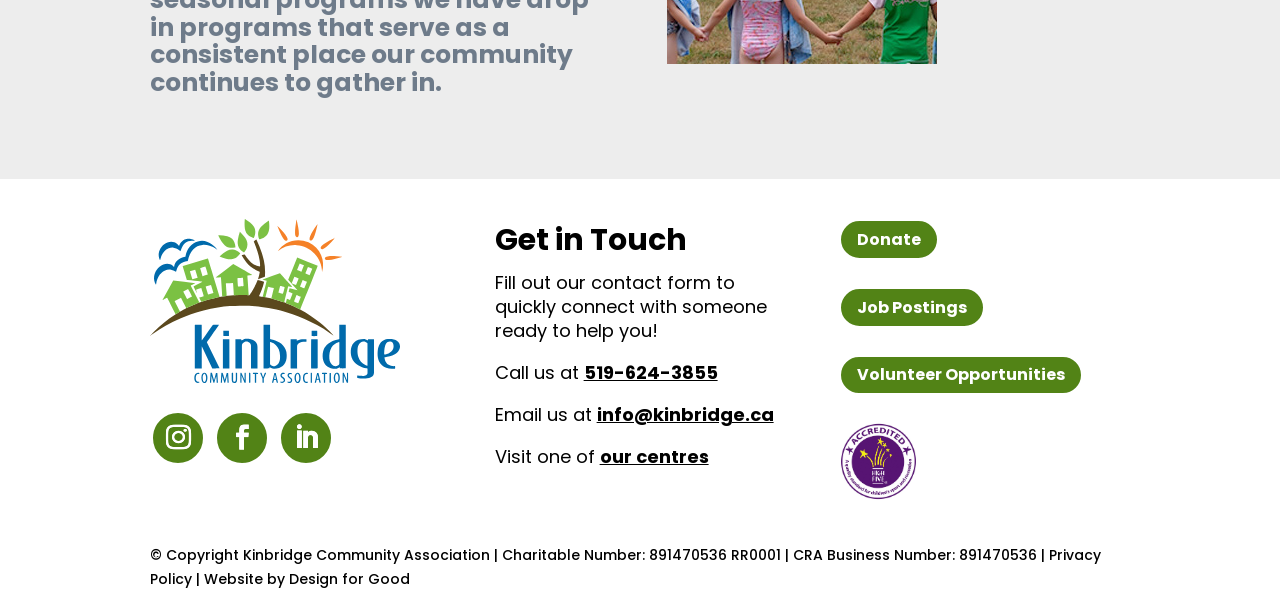What is the age range for Outdoor Adventure Club?
Please answer the question with a detailed and comprehensive explanation.

I found the answer by looking at the second gridcell element, which contains the text '1:30 pm-2:30 pm Outdoor Adventure Club (Ages 4-12)'. The age range is mentioned in the parentheses.